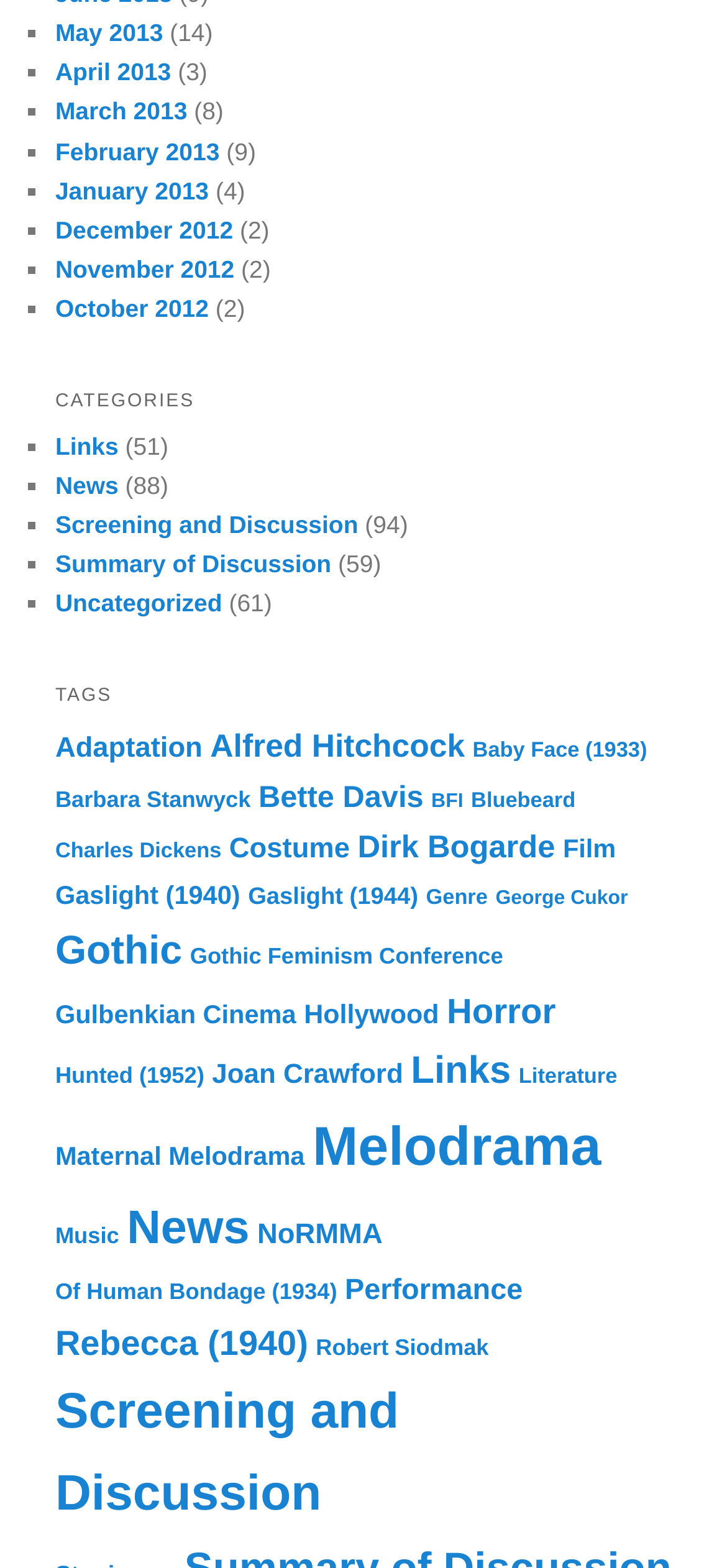Refer to the screenshot and answer the following question in detail:
How many links are there under the 'CATEGORIES' heading?

I counted the number of links under the 'CATEGORIES' heading by examining the list of links and their corresponding headings. There are 7 links under the 'CATEGORIES' heading.